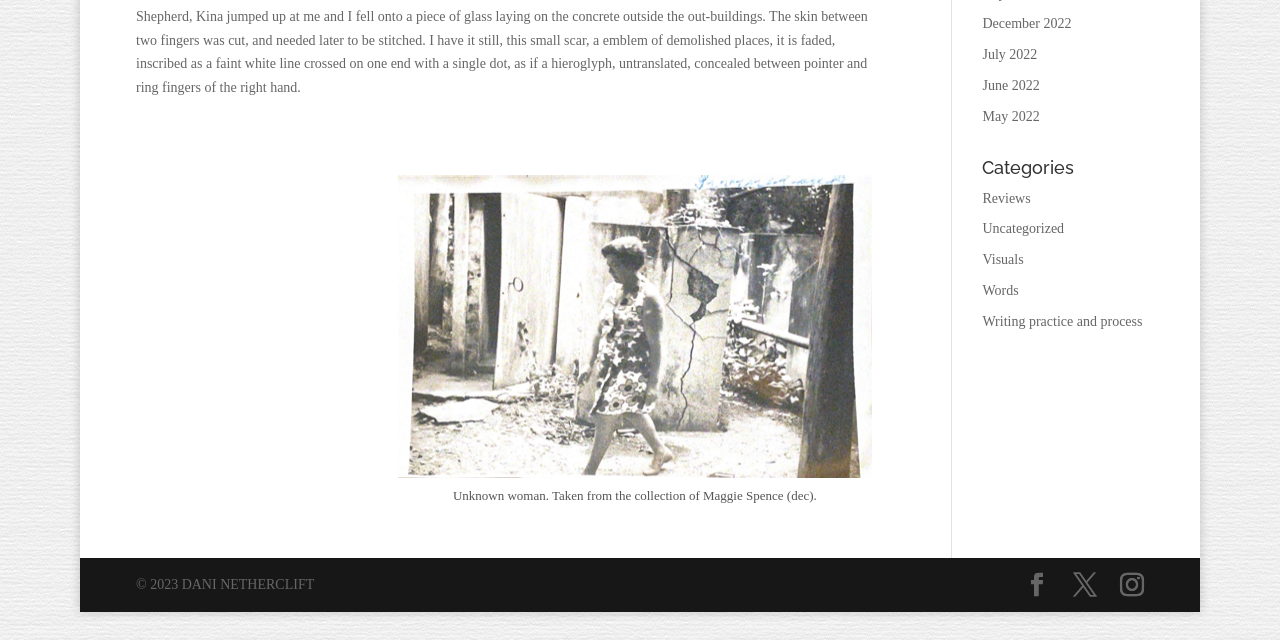Extract the bounding box for the UI element that matches this description: "July 2022".

[0.768, 0.074, 0.81, 0.097]